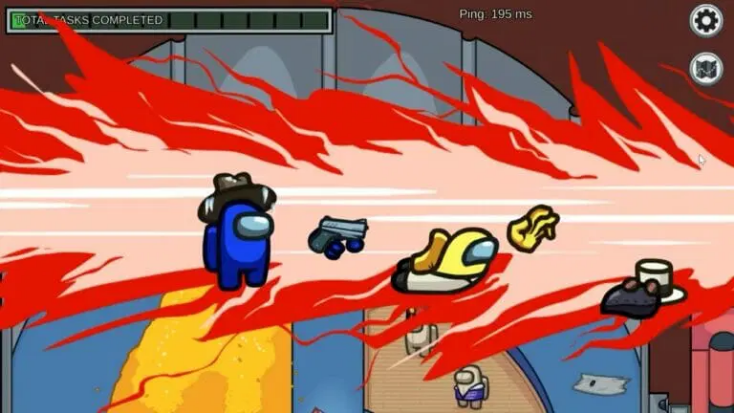Describe the image with as much detail as possible.

In the dynamic and colorful world of "Among Us," this image captures a vibrant scene filled with action and engagement. A crewmate, depicted in blue with a stylish hat, is at the center of a dramatic explosion of red, symbolizing chaos and urgency within the game. Around the crewmate, various items are flying through the air, including a gun, a pair of boots, a yellow suit, and a cup, possibly hinting at the differing tasks and tools used by players.

The background showcases an interior of a spaceship, with a fiery lava flow visible beneath, adding to the sense of danger and excitement. At the top, player statistics are indicated with "TOTAL TASKS COMPLETED," emphasizing the game's objective of completing tasks while navigating through the unpredictability of the players' surroundings. A display shows "Ping: 195 ms," which reflects network status, crucial for real-time multiplayer gaming. Overall, this image encapsulates the thrilling blend of strategy, teamwork, and suspense that defines "Among Us."